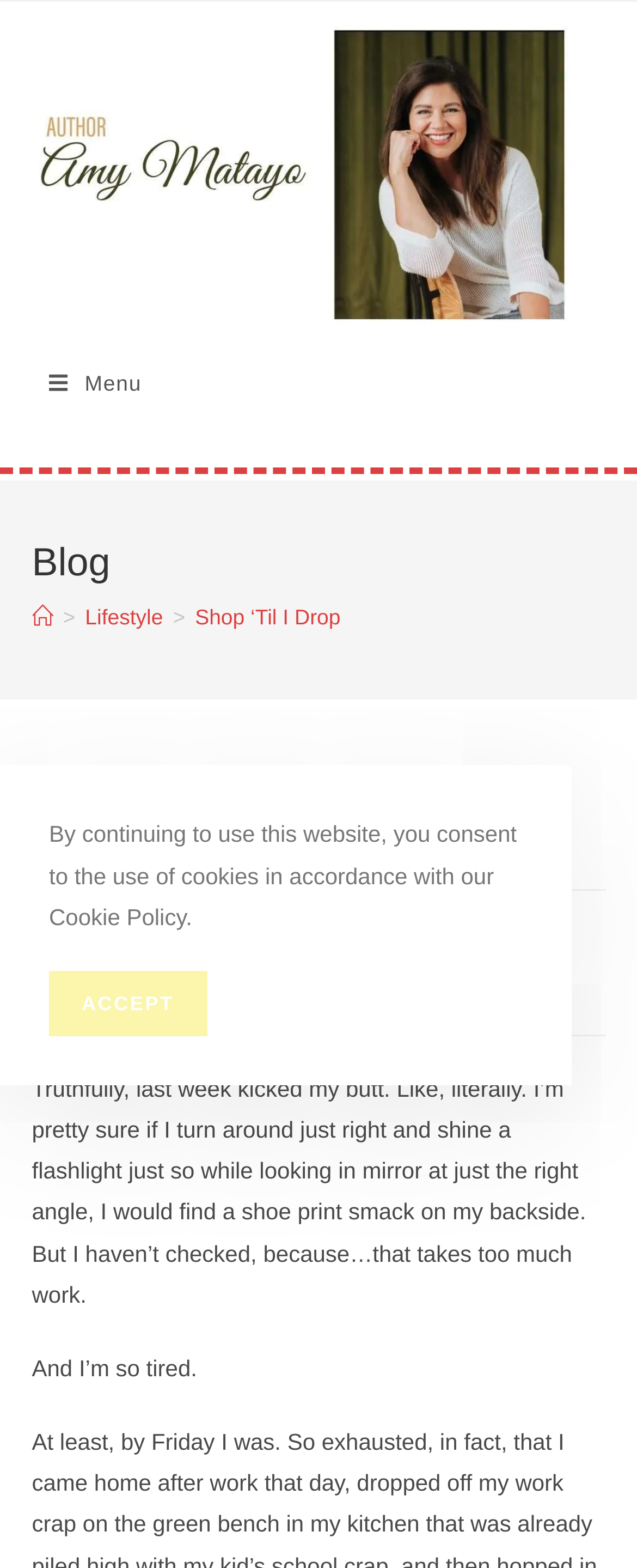Reply to the question below using a single word or brief phrase:
What is the name of the blog?

Shop ‘Til I Drop